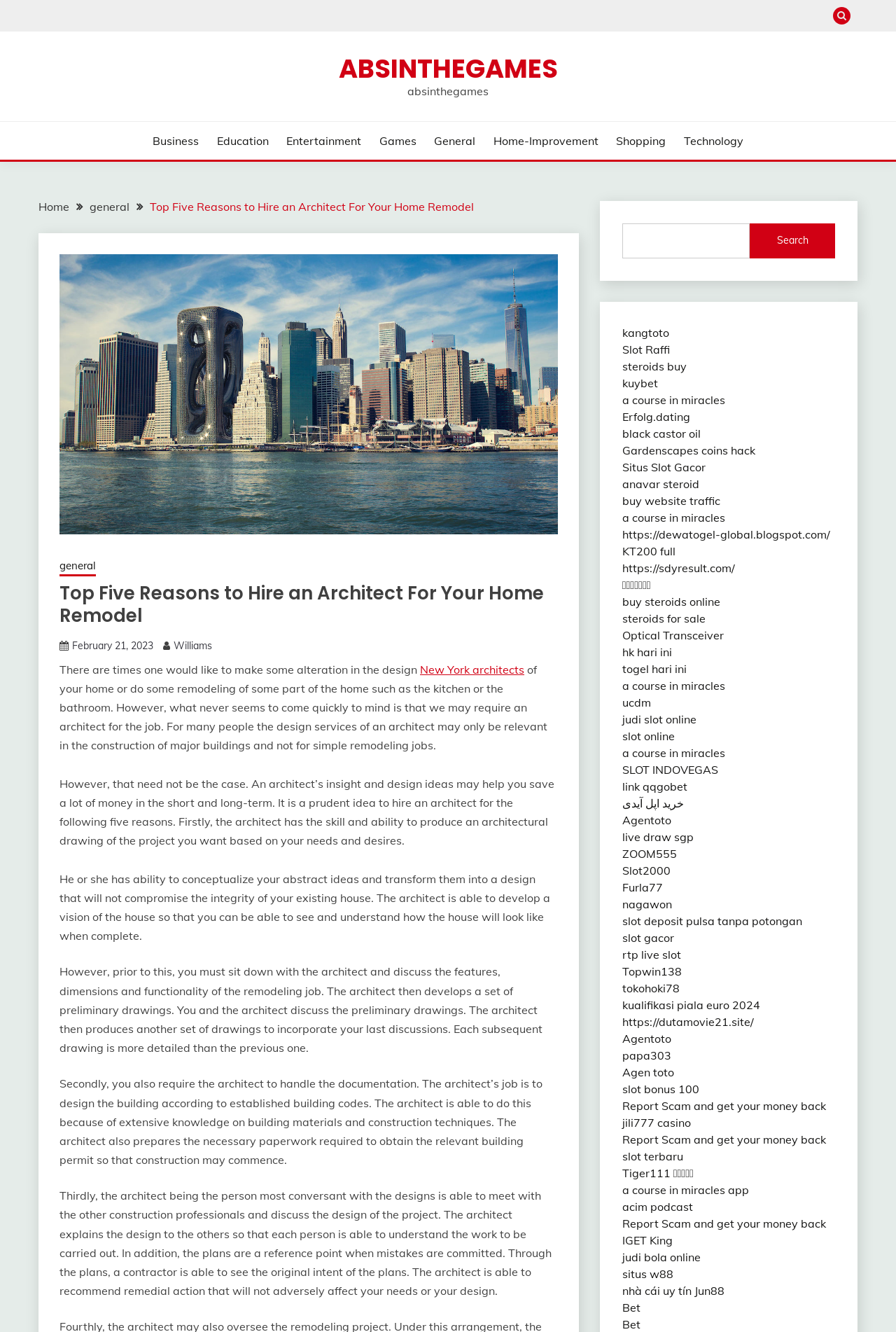Answer the question below in one word or phrase:
What is the purpose of an architect's design?

To not compromise the integrity of the existing house